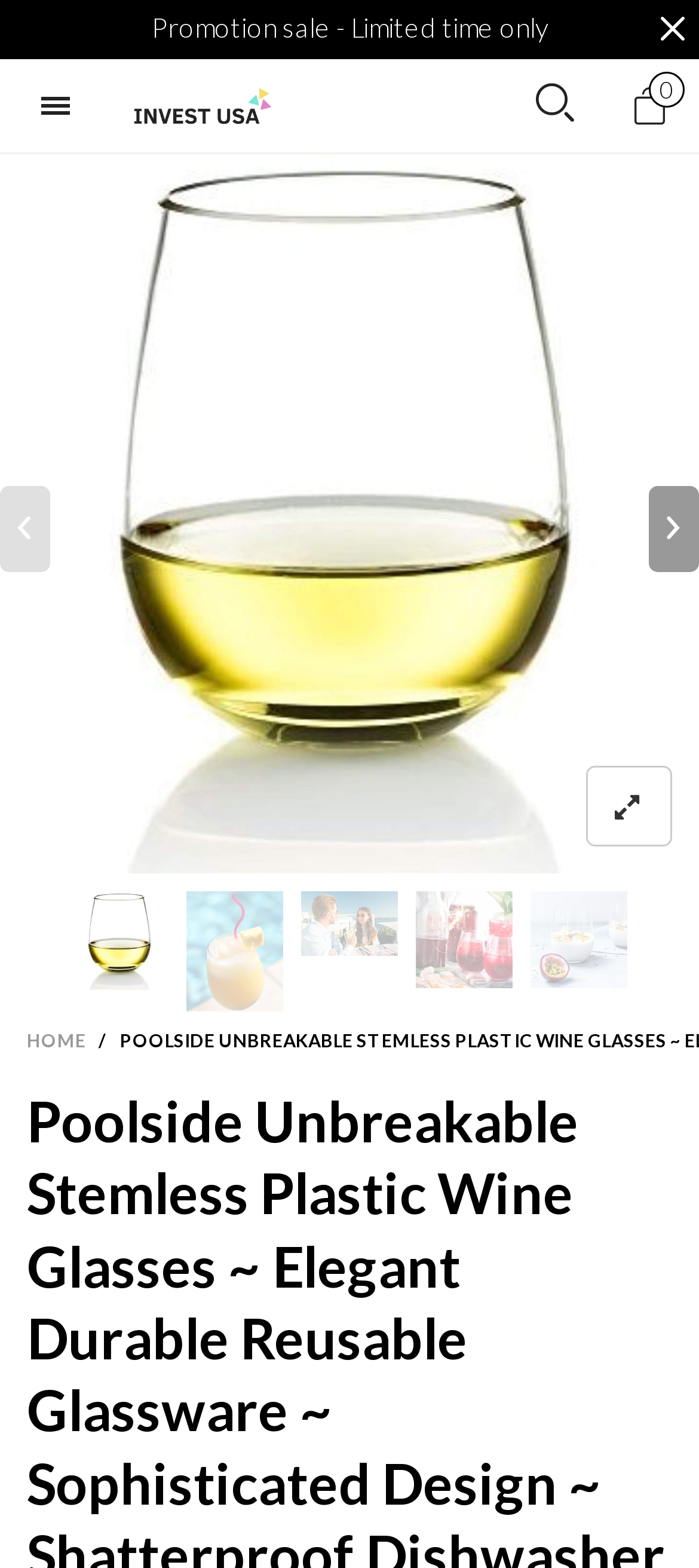Based on the provided description, "aria-label="button"", find the bounding box of the corresponding UI element in the screenshot.

[0.91, 0.581, 0.962, 0.632]